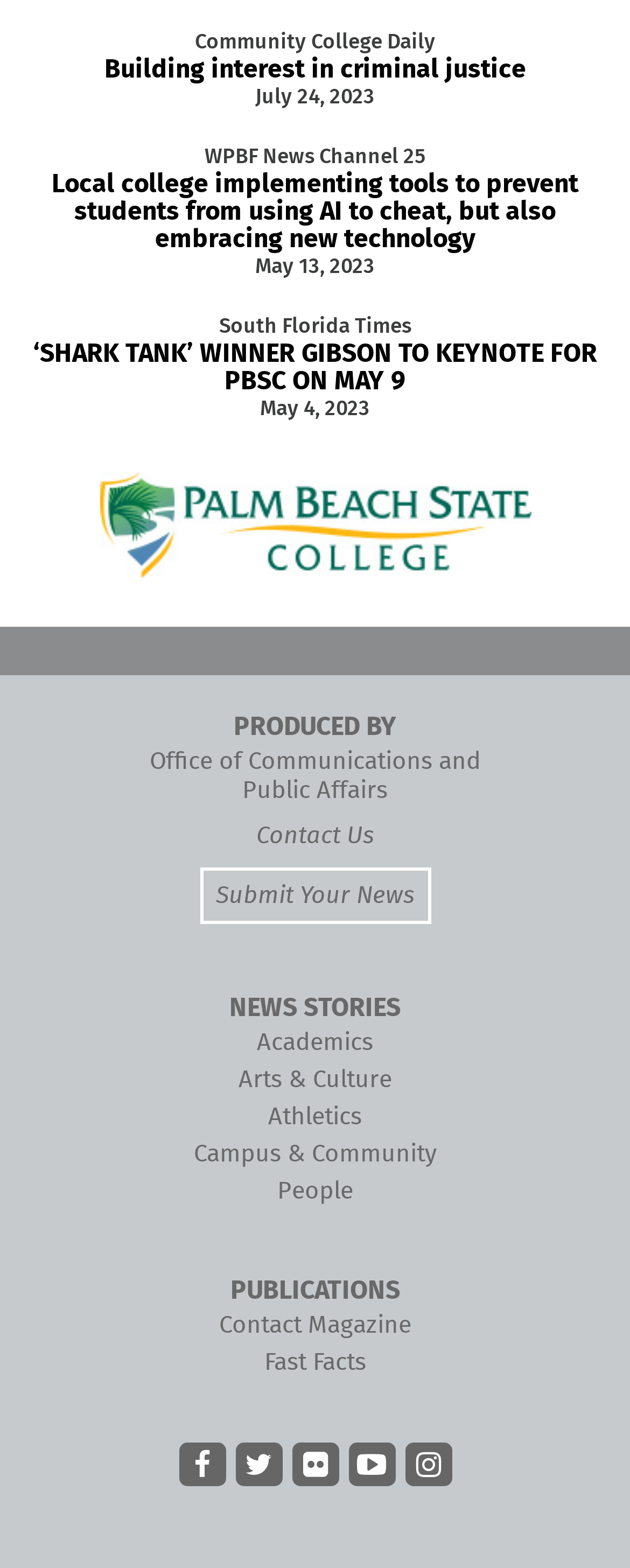Please find the bounding box coordinates of the element that needs to be clicked to perform the following instruction: "Explore Academics". The bounding box coordinates should be four float numbers between 0 and 1, represented as [left, top, right, bottom].

[0.051, 0.656, 0.949, 0.675]